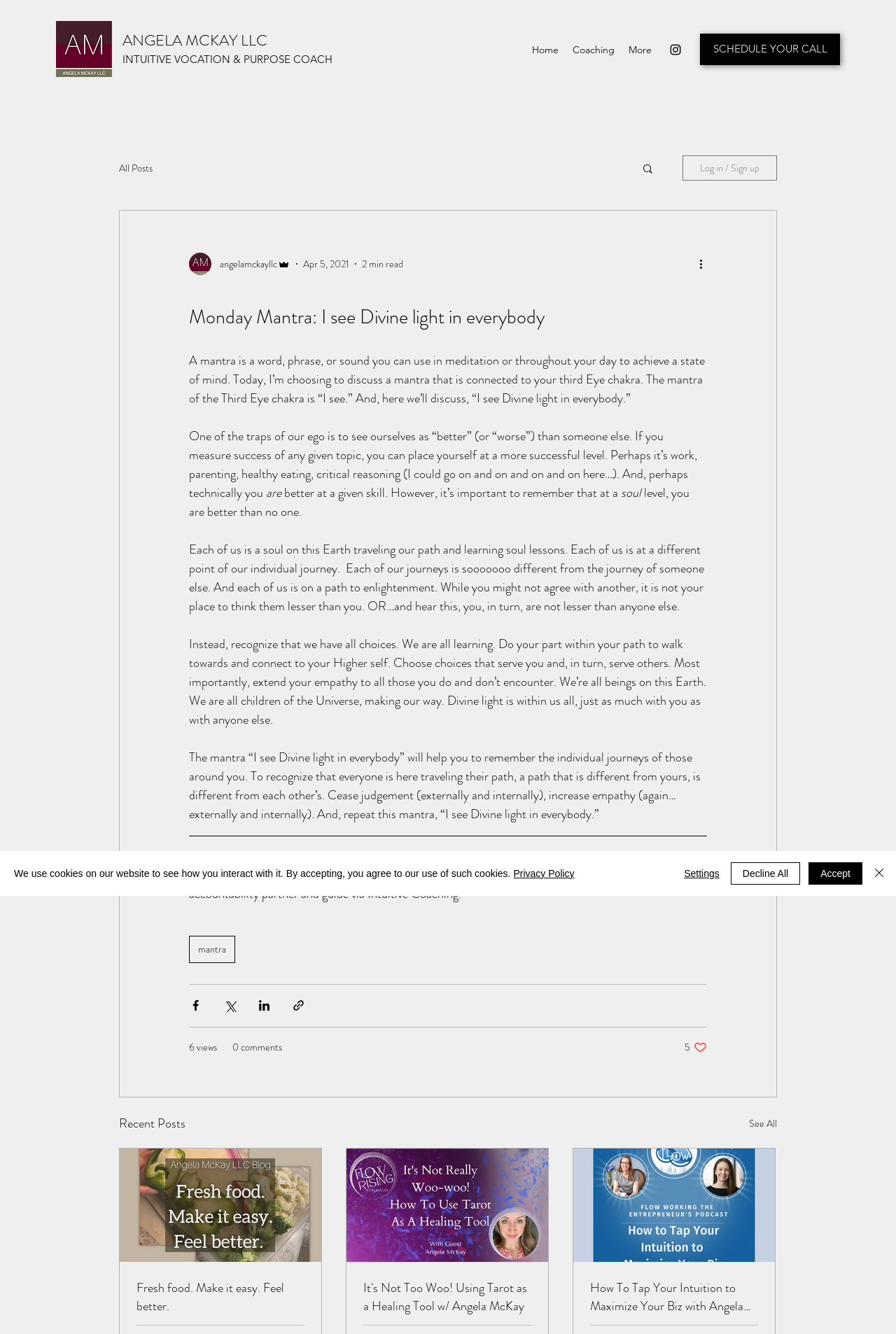What is the title or heading displayed on the webpage?

Monday Mantra: I see Divine light in everybody